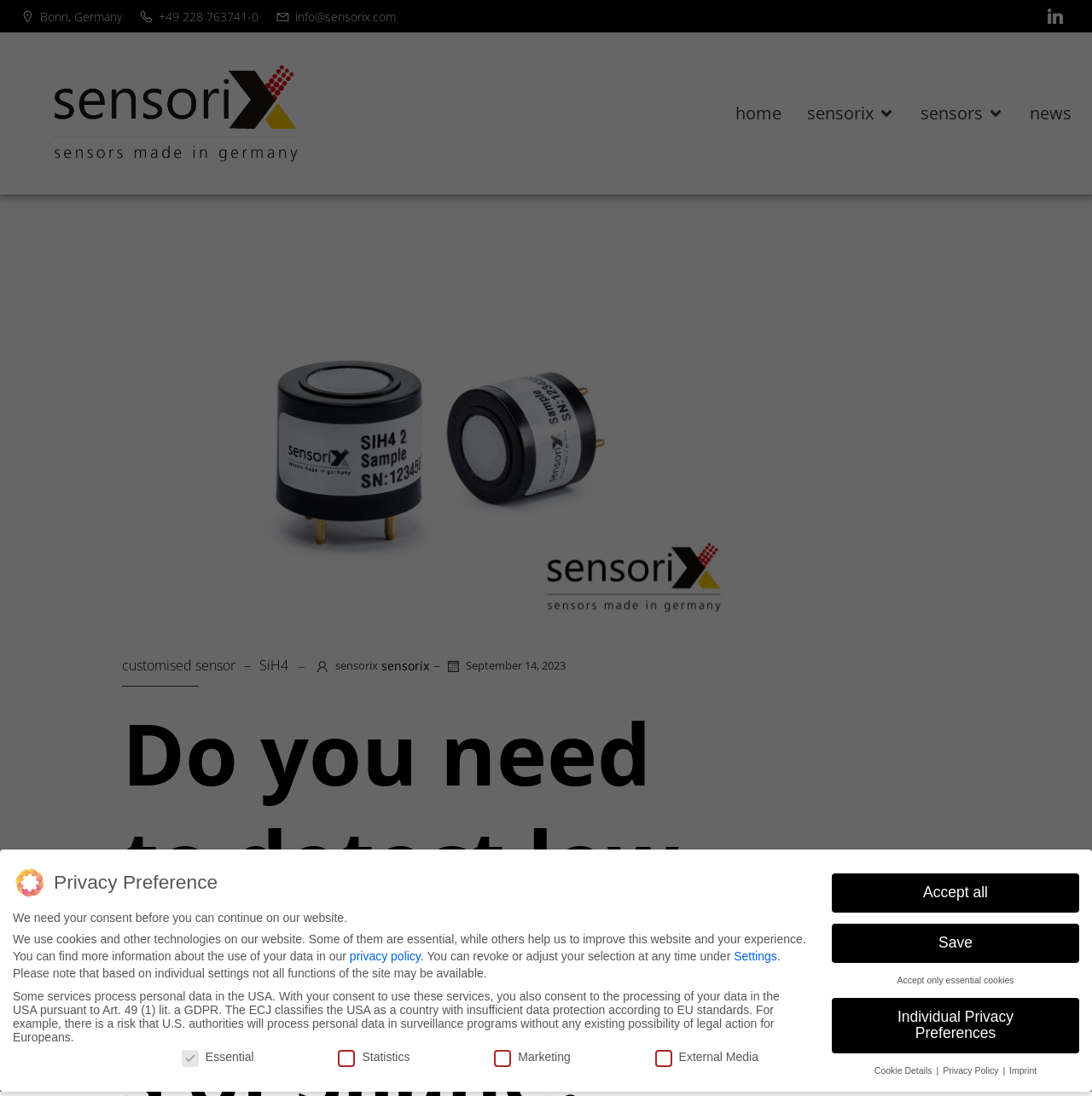Please indicate the bounding box coordinates of the element's region to be clicked to achieve the instruction: "Click the link to Sensorix homepage". Provide the coordinates as four float numbers between 0 and 1, i.e., [left, top, right, bottom].

[0.673, 0.084, 0.716, 0.123]